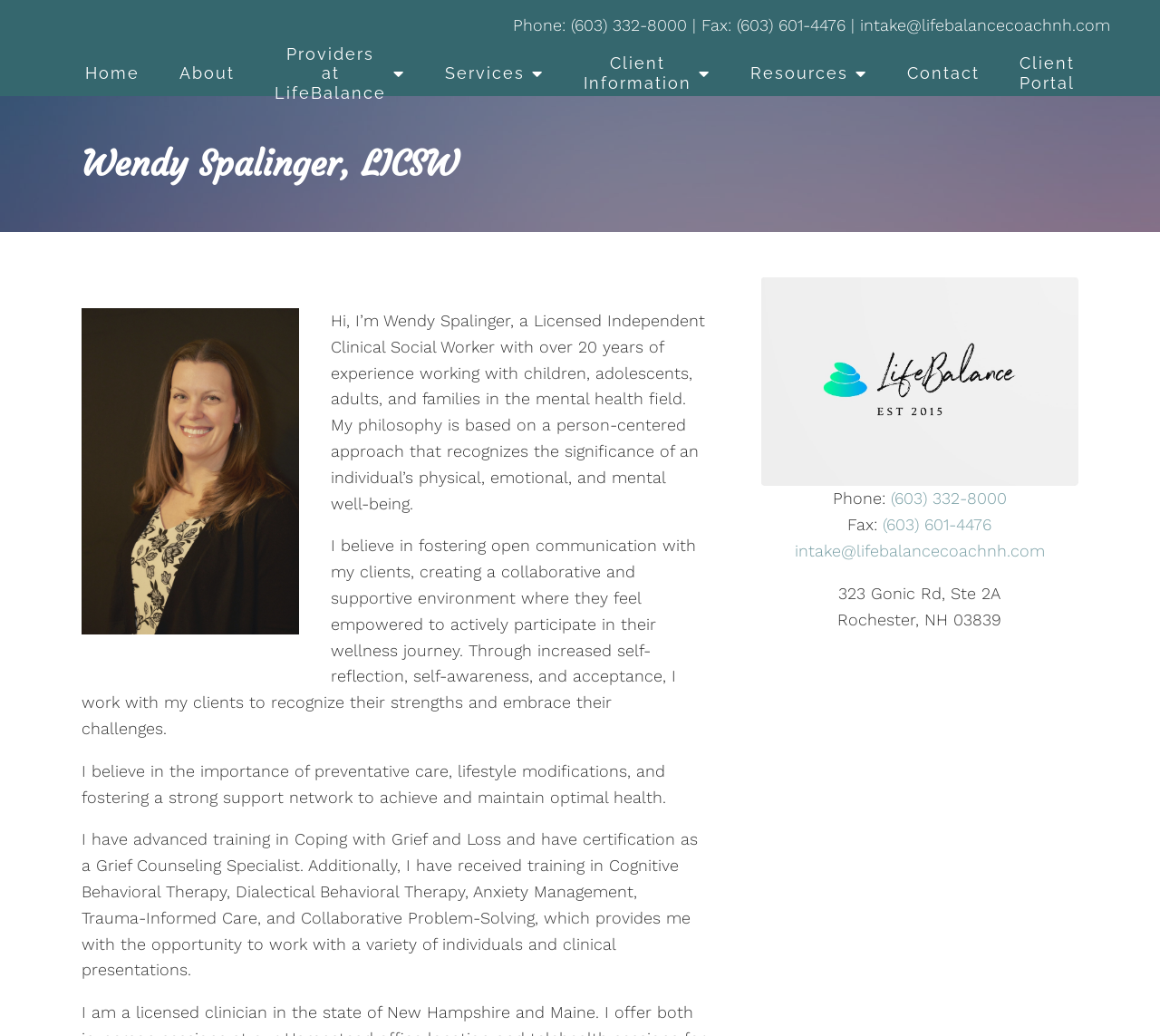Using the given description, provide the bounding box coordinates formatted as (top-left x, top-left y, bottom-right x, bottom-right y), with all values being floating point numbers between 0 and 1. Description: Services

[0.366, 0.049, 0.486, 0.093]